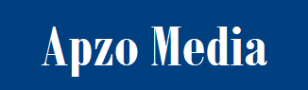What is the purpose of the logo's color contrast and typography?
Using the visual information, reply with a single word or short phrase.

to capture the viewer's interest